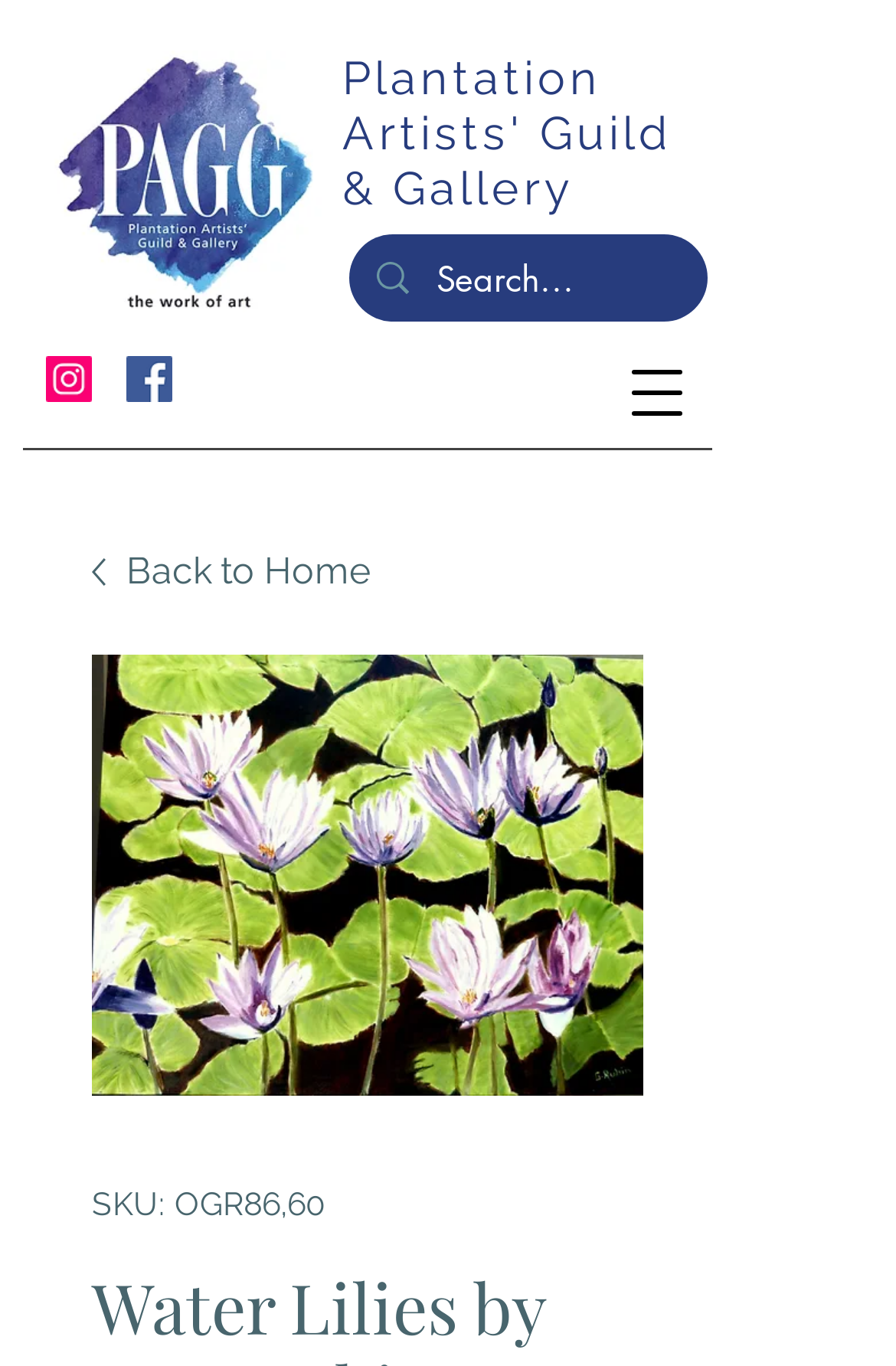Provide a thorough description of the webpage you see.

The webpage appears to be an art gallery page, specifically showcasing a piece called "Water Lilies by Gary Rubin". At the top left of the page, there is a logo image of the Plantation Artists' Guild & Gallery (PAGG), accompanied by a link to the same. 

To the right of the logo, there is a heading that reads "Plantation Artists' Guild & Gallery". Below the logo, there is a social bar with links to Instagram and Facebook, each represented by their respective icons.

On the top right side of the page, there is a navigation menu button that, when clicked, opens a dialog. Below the navigation button, there is a search bar with a magnifying glass icon and a placeholder text "Search...". 

The main content of the page is an image of the artwork "Water Lilies by Gary Rubin", which takes up a significant portion of the page. Above the image, there is a link to go "Back to Home". Below the image, there is a static text that reads "SKU: OGR86,60", likely providing information about the artwork.

Overall, the page has a simple and clean layout, with a focus on showcasing the artwork and providing basic navigation and information about the piece.